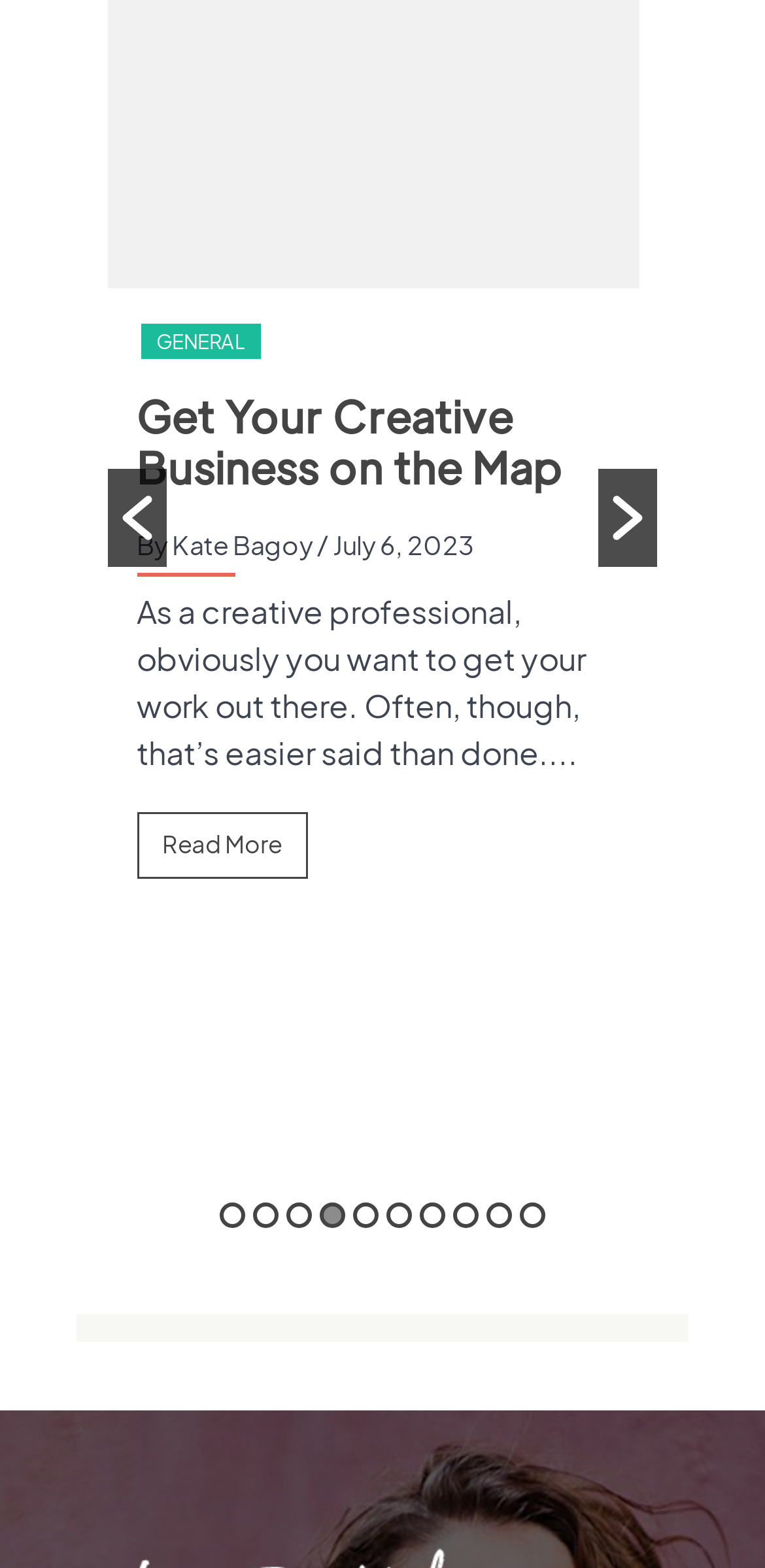Identify the bounding box coordinates for the region to click in order to carry out this instruction: "Read the article about executions in 2014". Provide the coordinates using four float numbers between 0 and 1, formatted as [left, top, right, bottom].

None